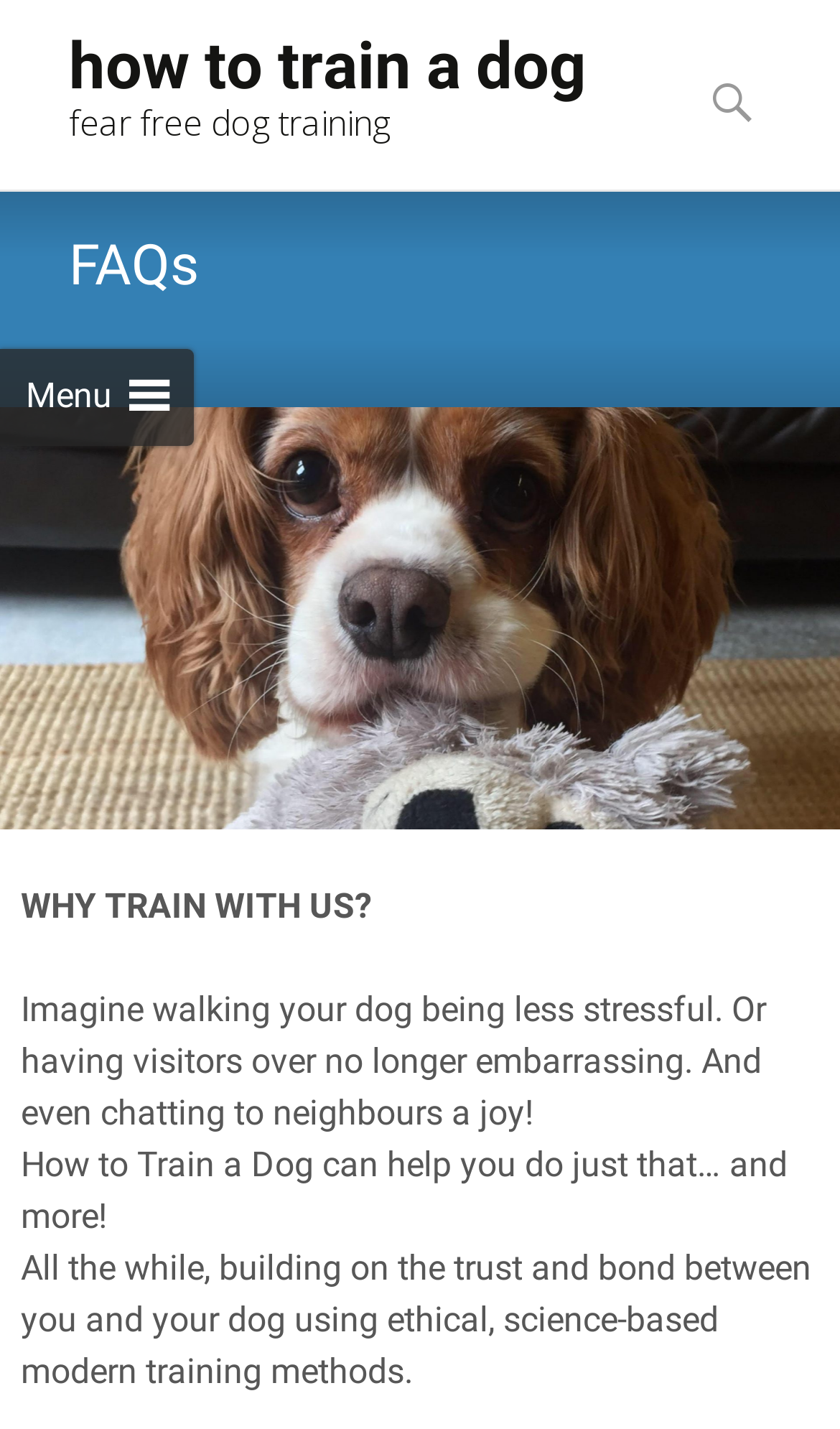Identify the first-level heading on the webpage and generate its text content.

how to train a dog